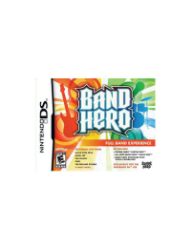What type of gameplay does the game promise?
Observe the image and answer the question with a one-word or short phrase response.

Full band experience